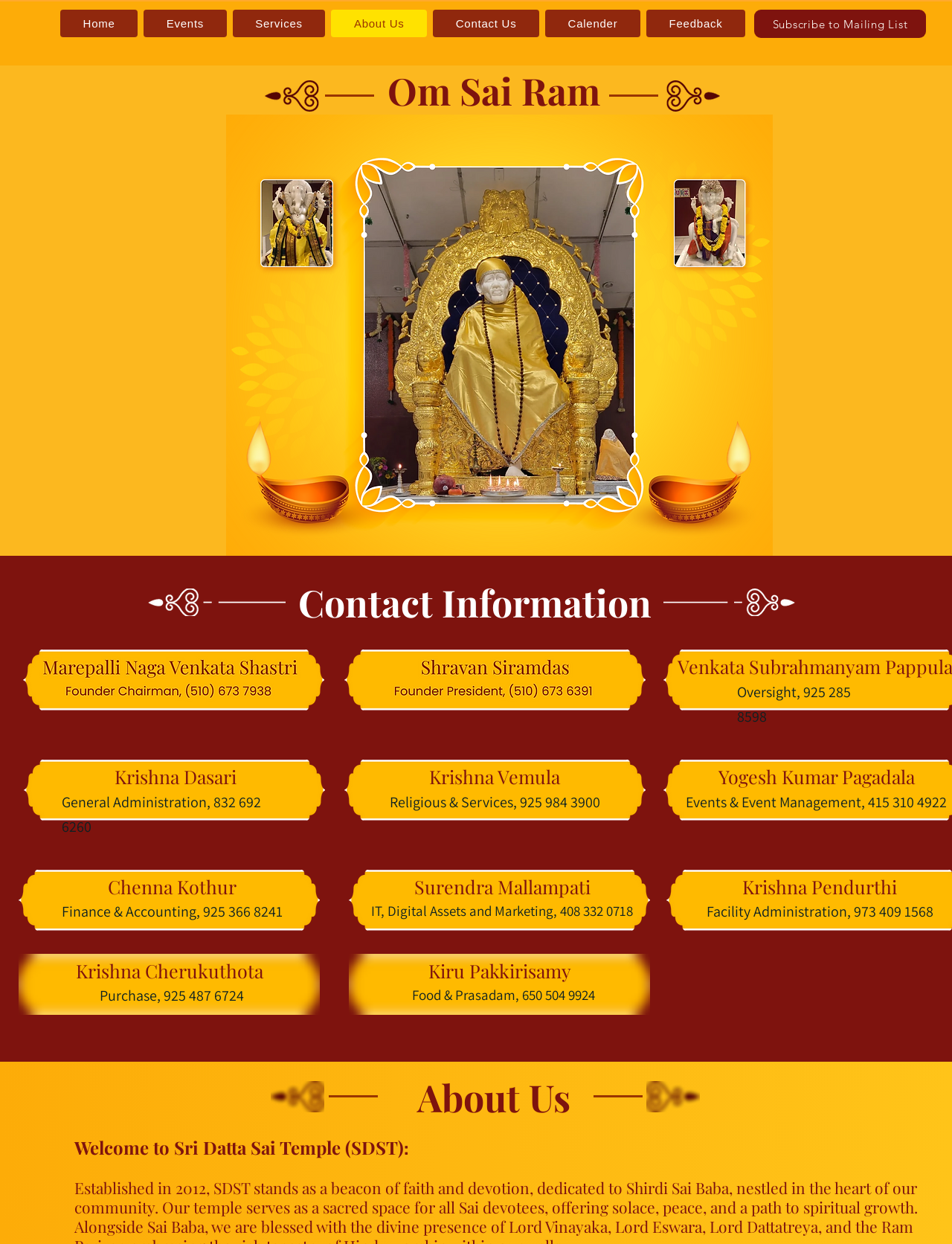Identify the bounding box coordinates for the UI element described as: "Contact Us".

[0.455, 0.008, 0.566, 0.03]